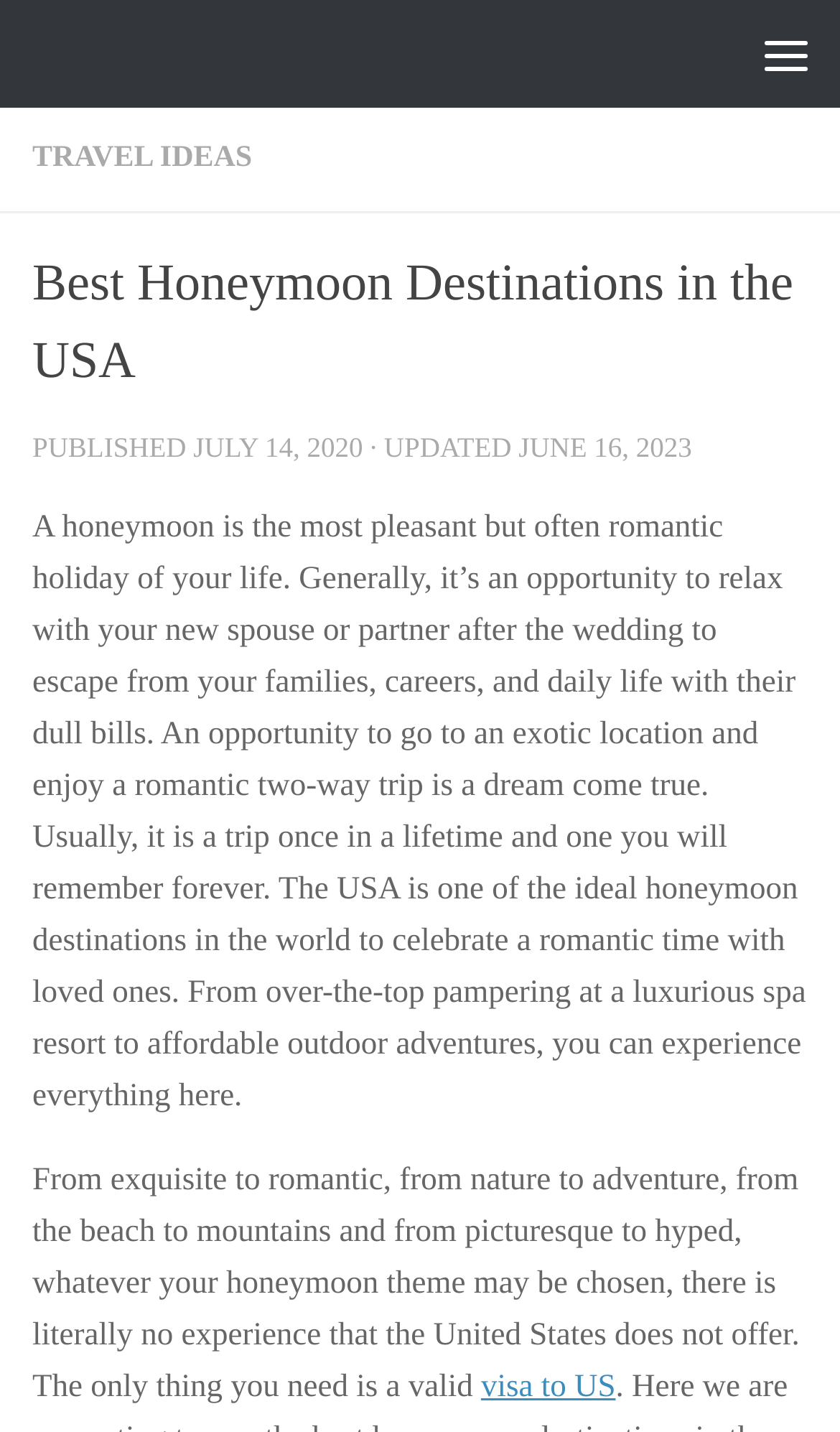Respond to the following query with just one word or a short phrase: 
What is required to visit the USA for a honeymoon?

Valid visa